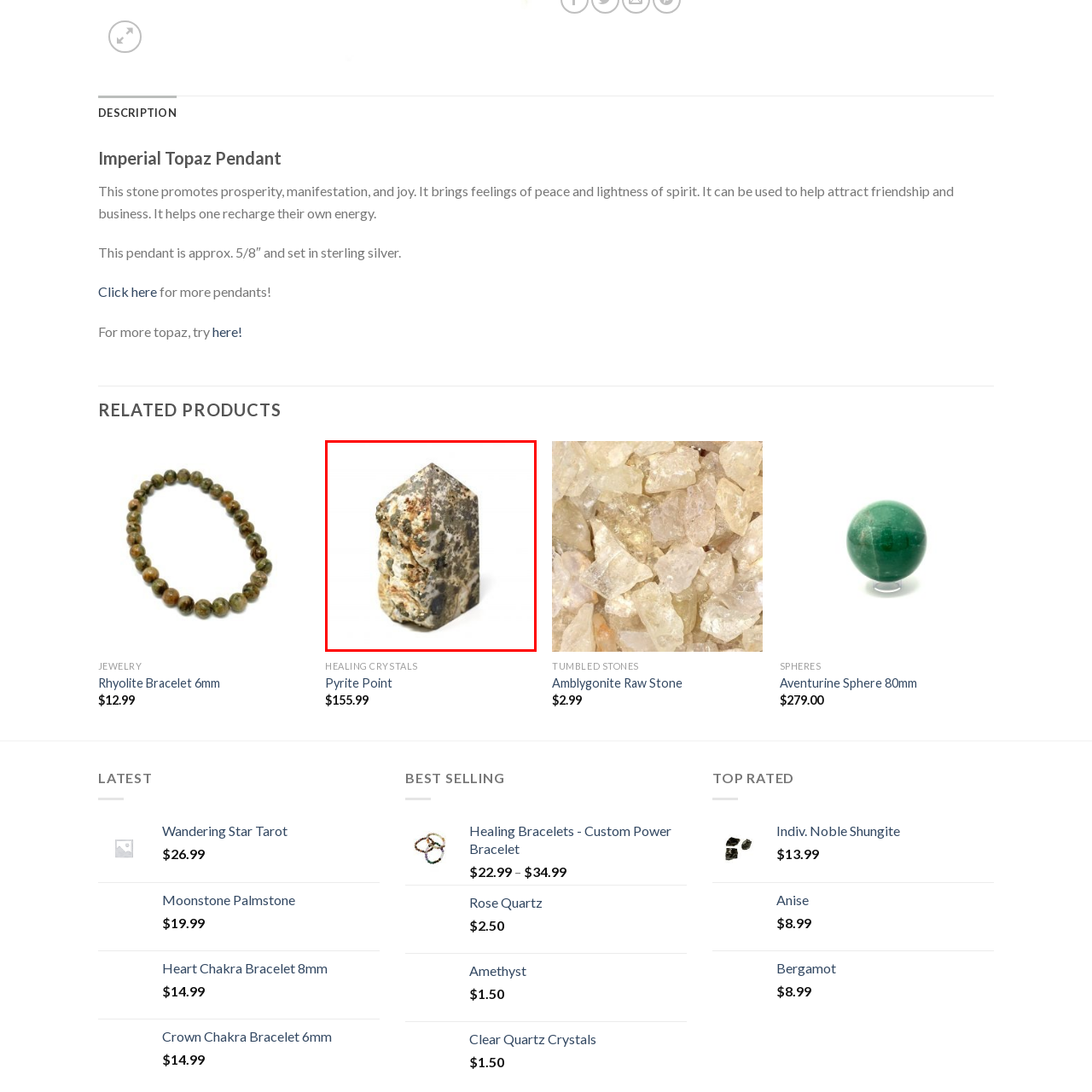Focus on the picture inside the red-framed area and provide a one-word or short phrase response to the following question:
What is Pyrite often referred to as?

Fool's gold